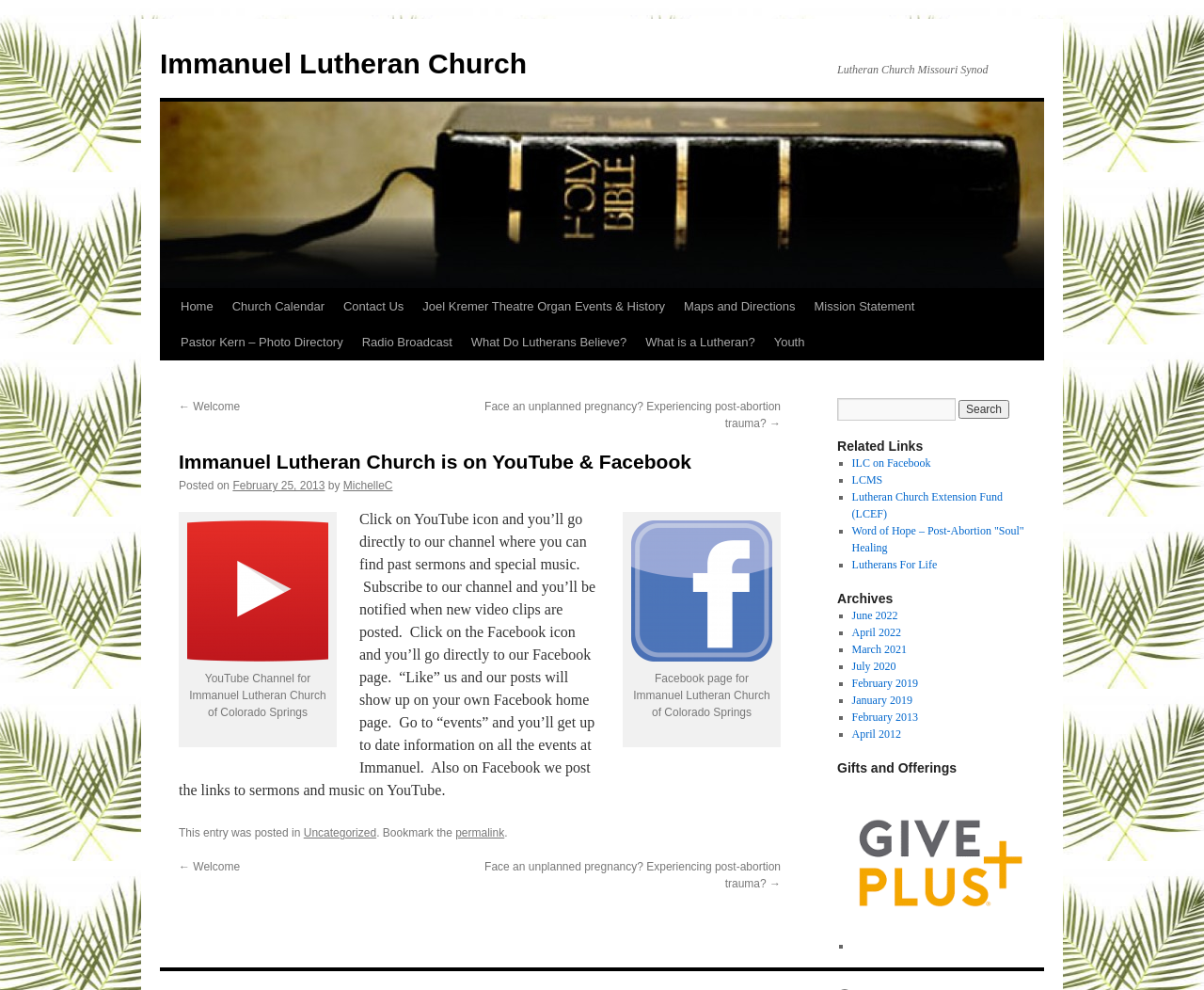What is the name of the church?
Please provide a detailed and thorough answer to the question.

I determined the answer by looking at the top of the webpage, where I found the link 'Immanuel Lutheran Church' with a bounding box of [0.133, 0.048, 0.438, 0.08]. This suggests that the church's name is Immanuel Lutheran Church.